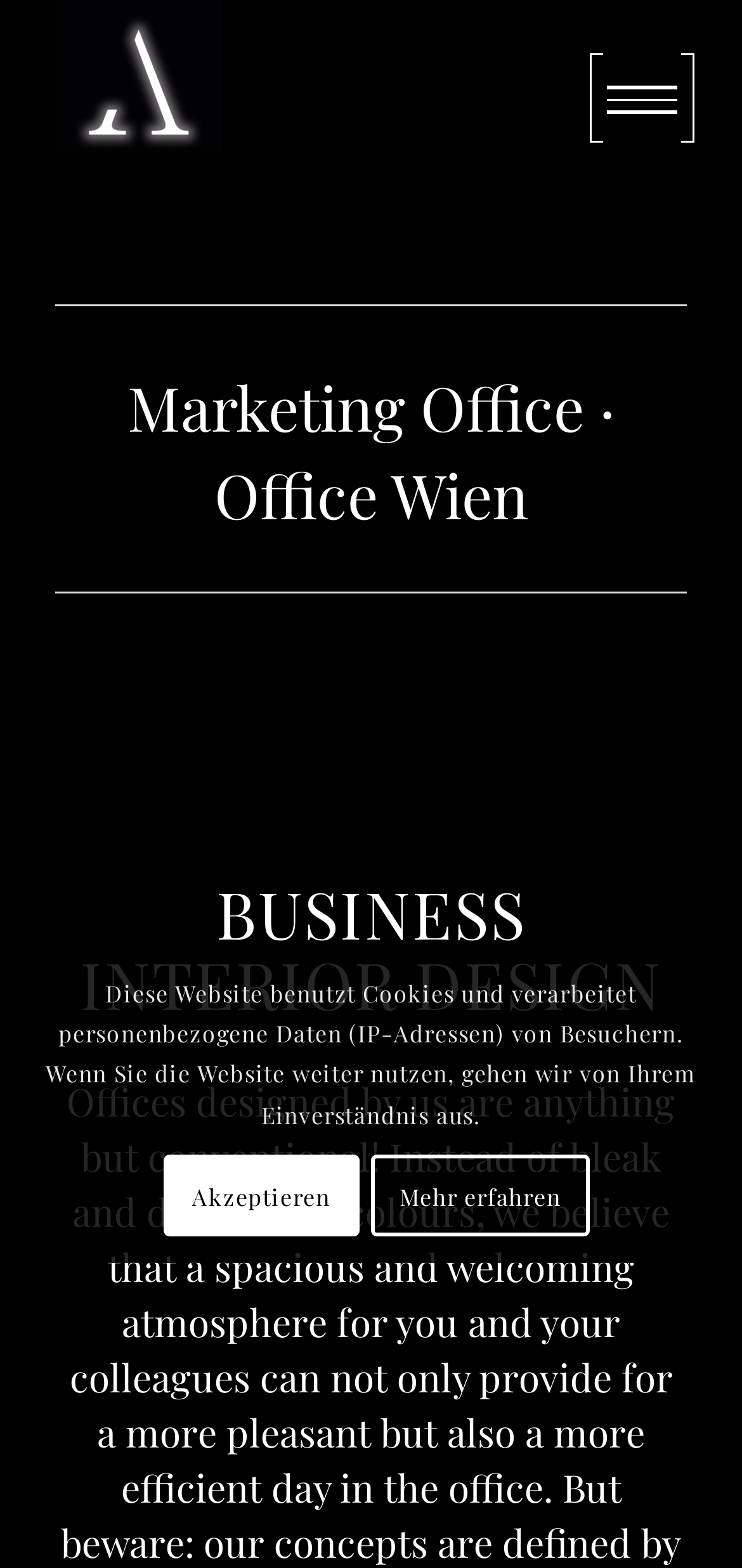Locate the bounding box of the user interface element based on this description: "List of campuses".

None